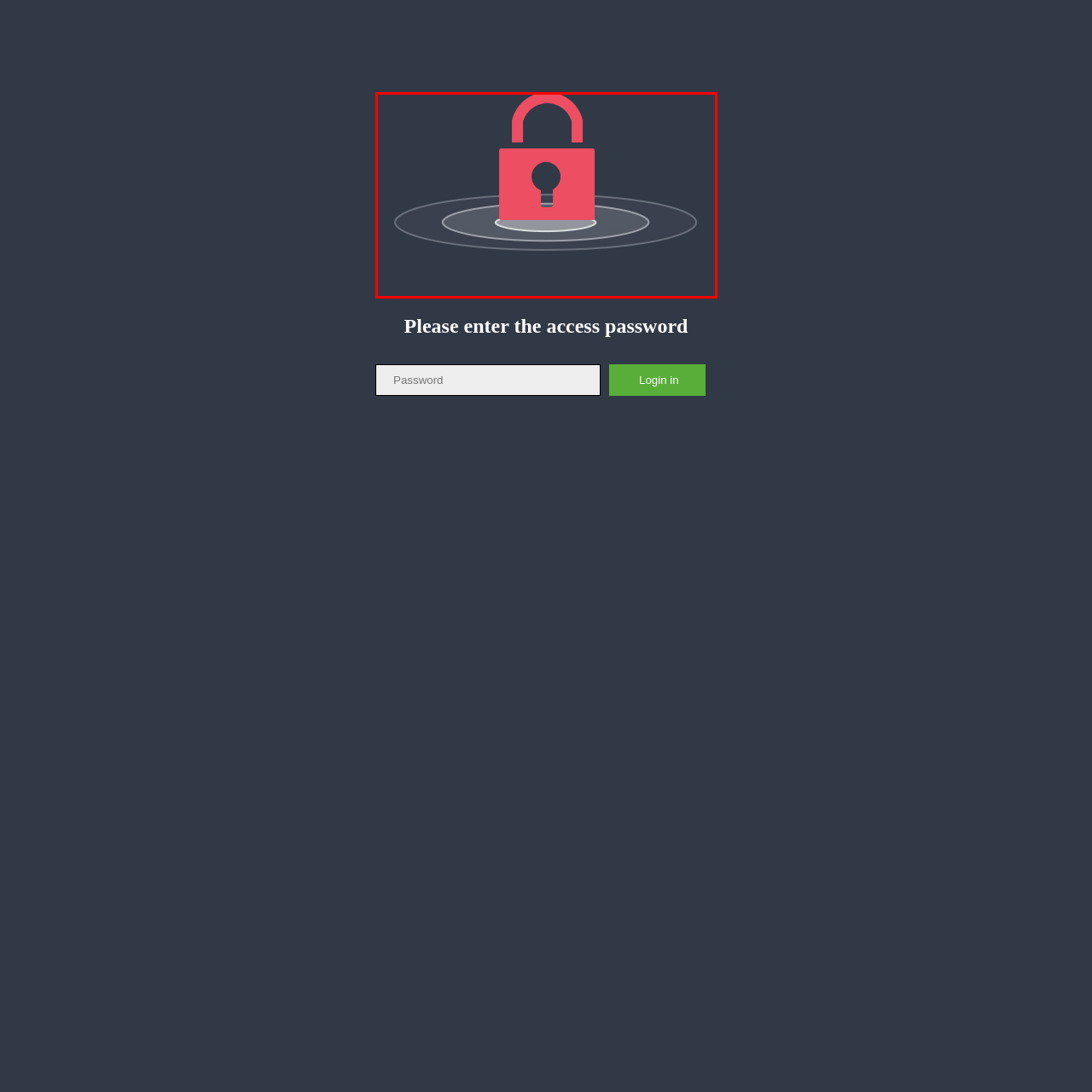Pay close attention to the image within the red perimeter and provide a detailed answer to the question that follows, using the image as your primary source: 
What is the likely context of this imagery?

The caption suggests that the imagery is likely associated with a login interface, emphasizing the importance of entering a password to ensure secure access, which implies that the image is related to user authentication processes.